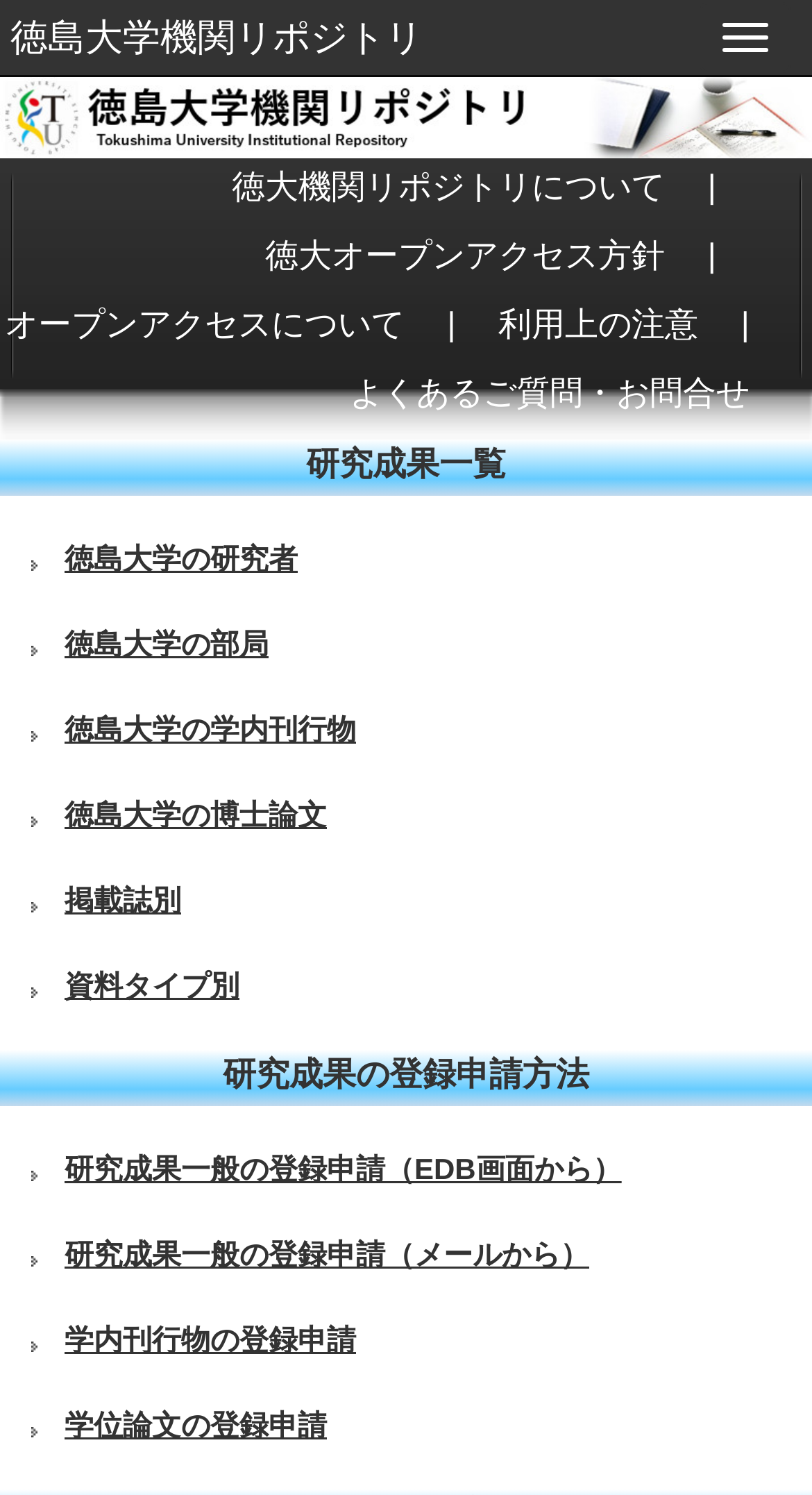What type of content can be registered?
Using the image, elaborate on the answer with as much detail as possible.

I found the answer by looking at the links and text on the webpage. The links '研究成果一般の登録申請（EDB画面から）', '研究成果一般の登録申請（メールから）', and '学位論文の登録申請' suggest that the webpage allows users to register research outcomes.